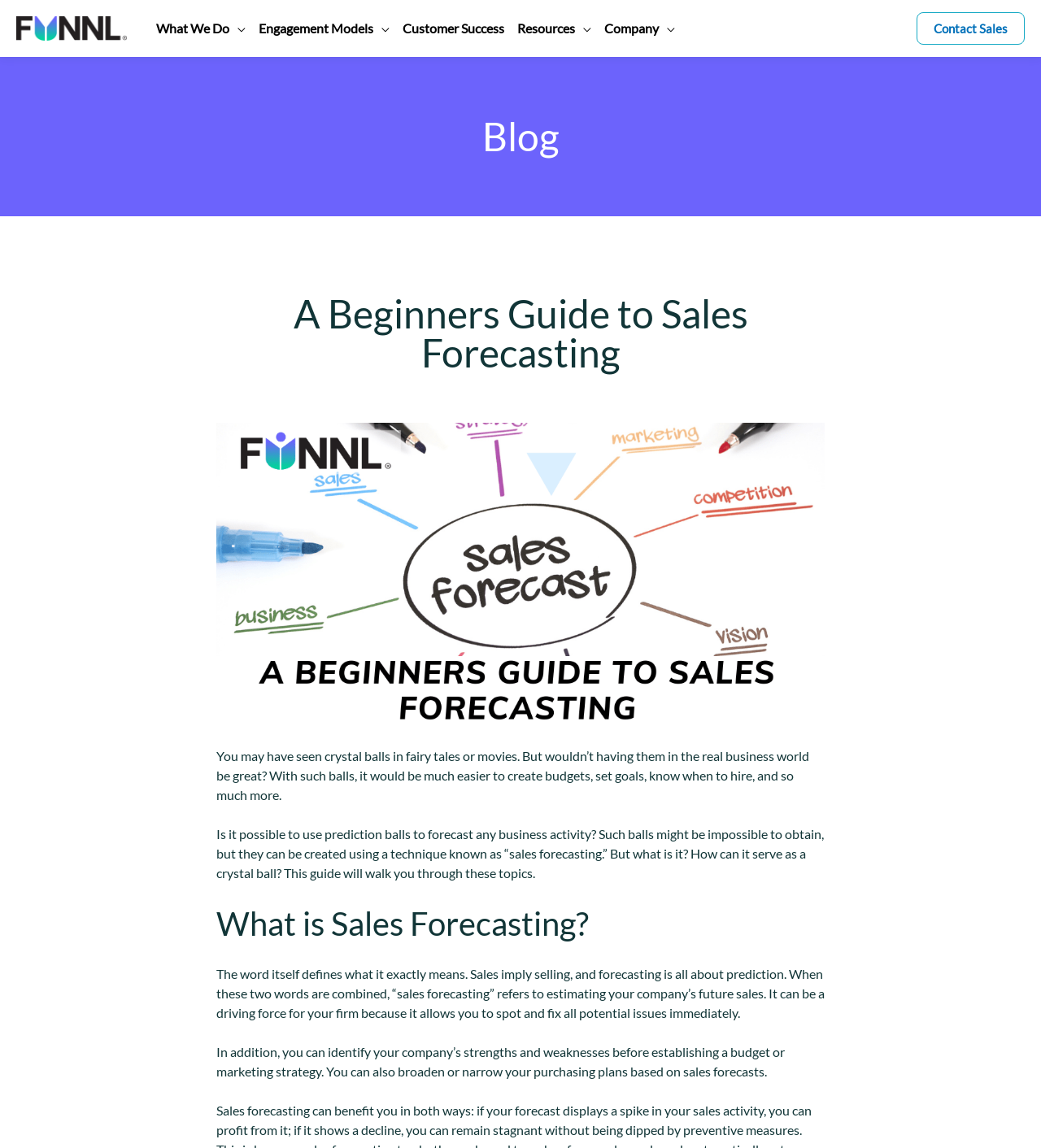Highlight the bounding box of the UI element that corresponds to this description: "parent_node: Resources aria-label="Menu Toggle"".

[0.552, 0.0, 0.568, 0.05]